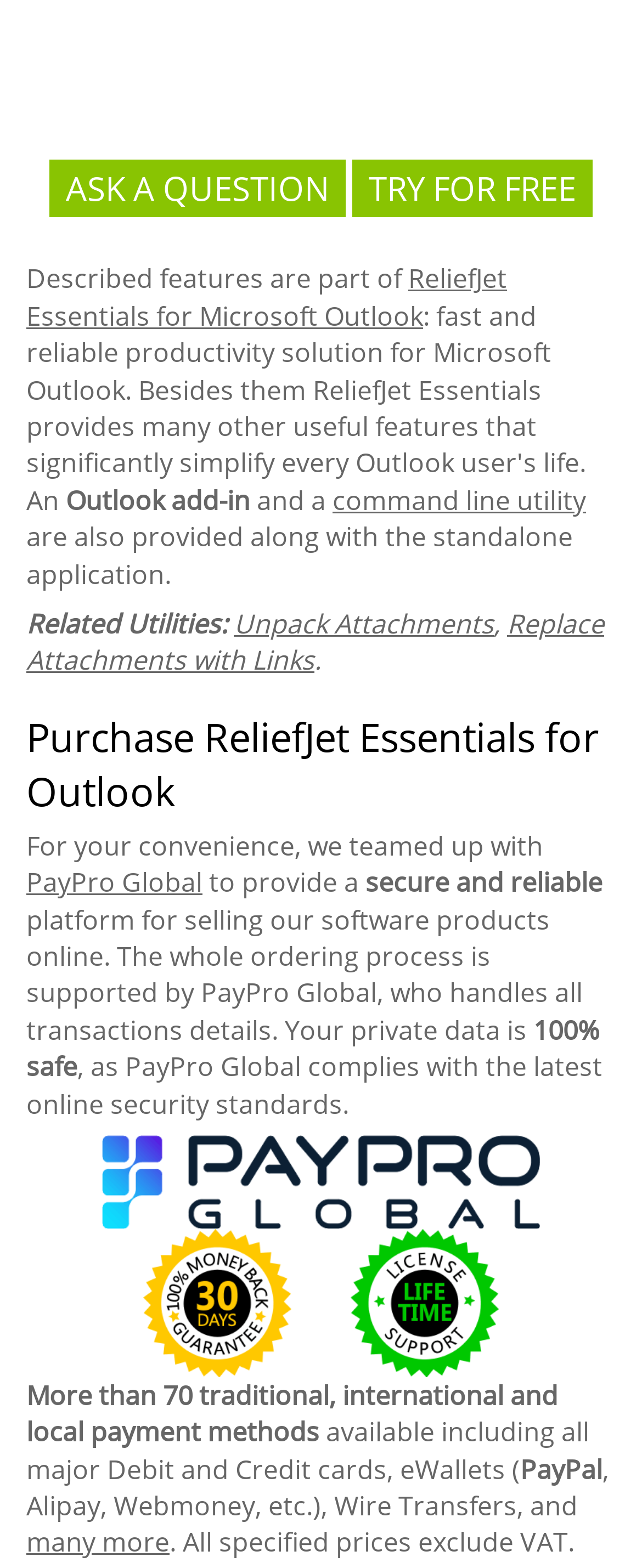Please identify the bounding box coordinates of the clickable element to fulfill the following instruction: "Chat with customer support". The coordinates should be four float numbers between 0 and 1, i.e., [left, top, right, bottom].

None